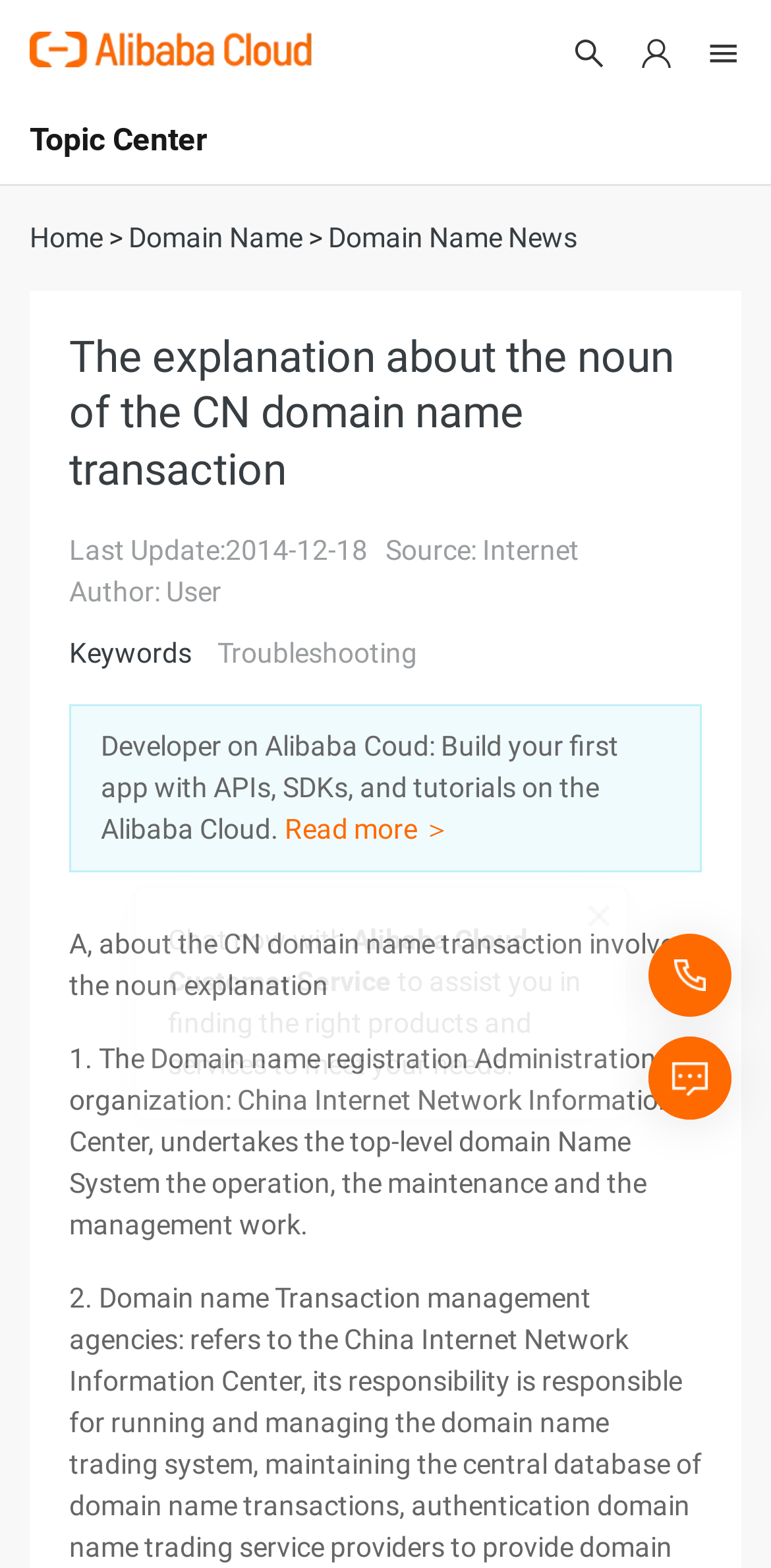Please determine the bounding box coordinates of the element's region to click in order to carry out the following instruction: "Click the Submit button". The coordinates should be four float numbers between 0 and 1, i.e., [left, top, right, bottom].

[0.731, 0.121, 0.962, 0.165]